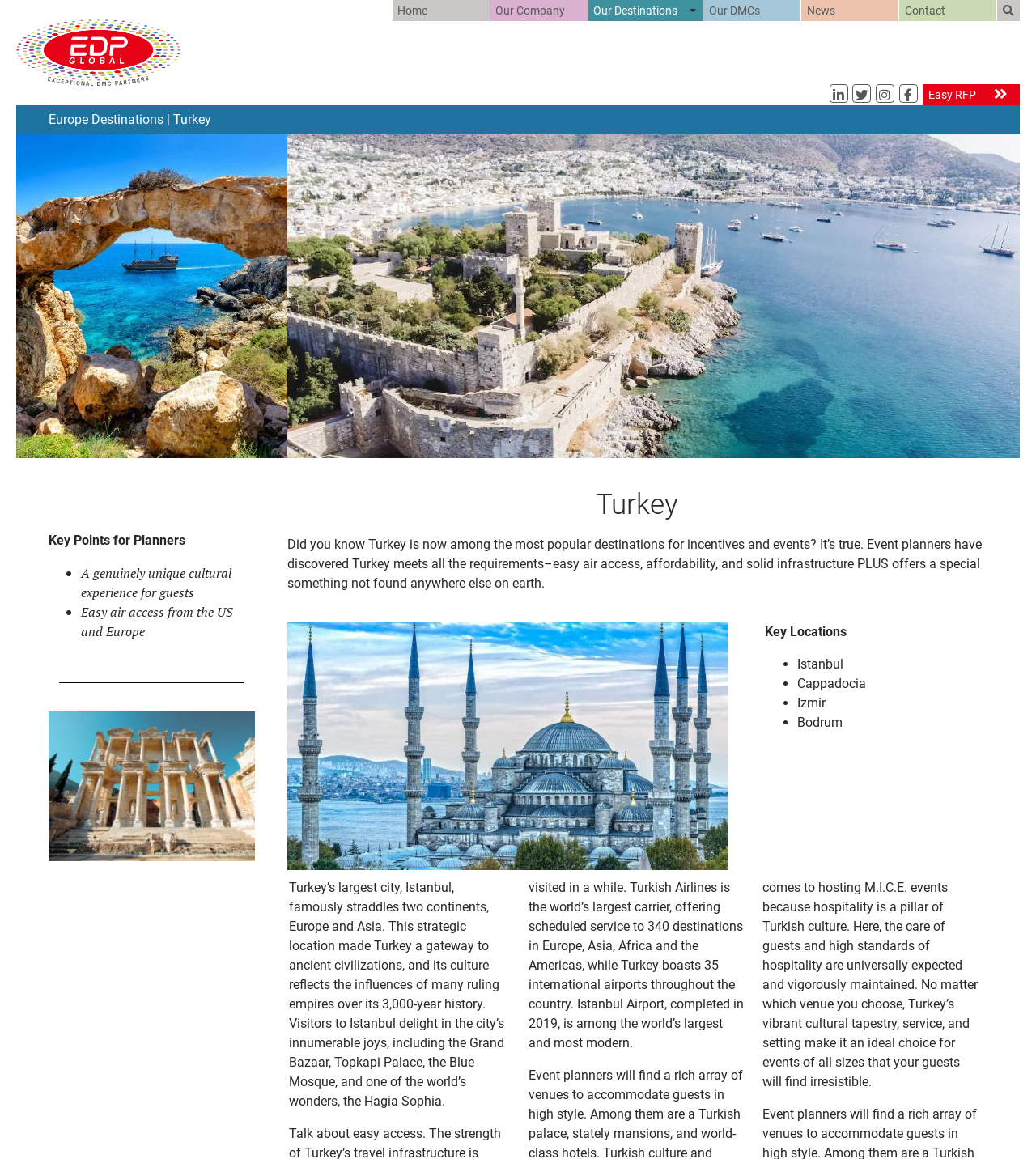Please find and report the bounding box coordinates of the element to click in order to perform the following action: "Click on Facebook". The coordinates should be expressed as four float numbers between 0 and 1, in the format [left, top, right, bottom].

[0.869, 0.074, 0.885, 0.092]